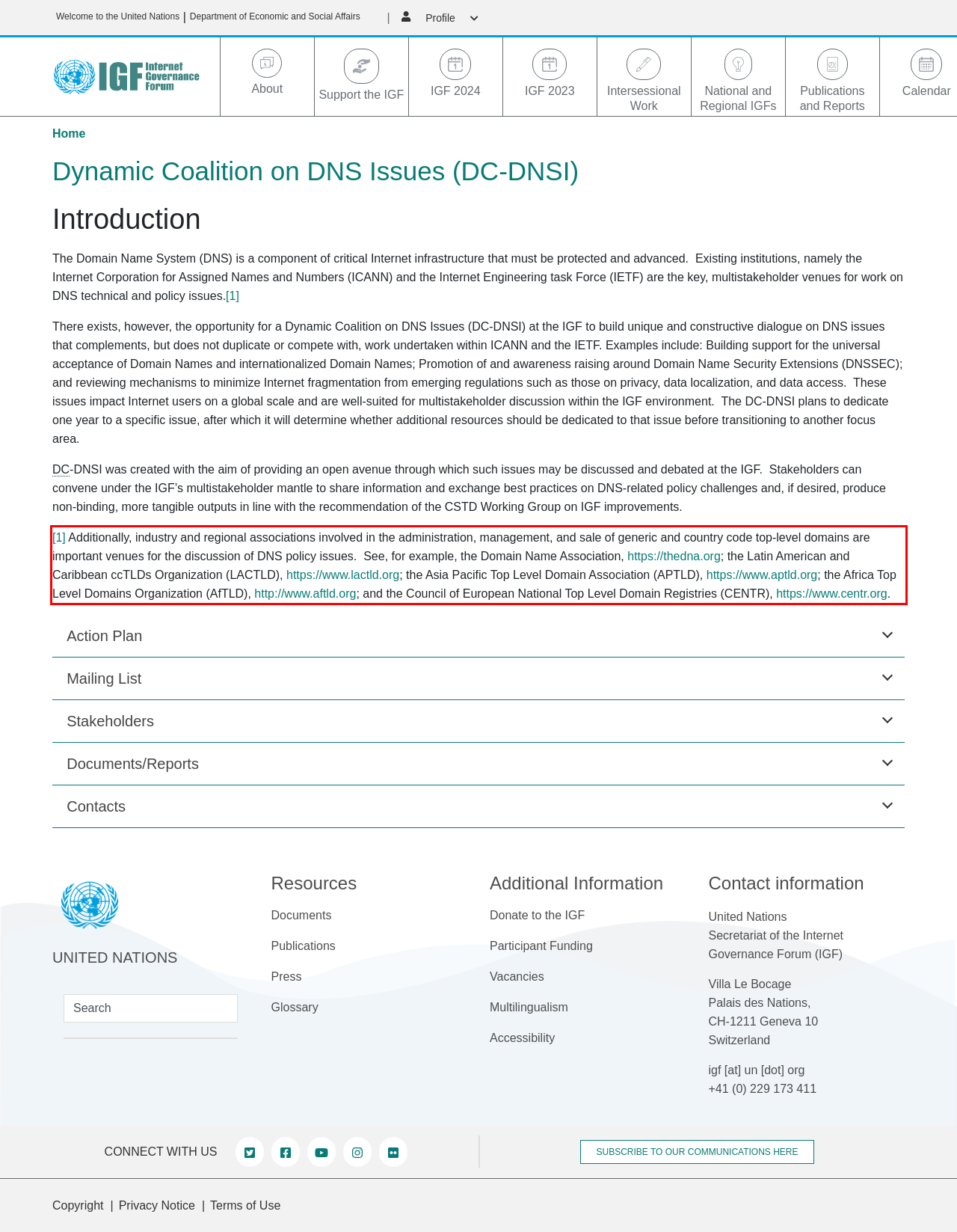Within the screenshot of a webpage, identify the red bounding box and perform OCR to capture the text content it contains.

[1] Additionally, industry and regional associations involved in the administration, management, and sale of generic and country code top-level domains are important venues for the discussion of DNS policy issues. See, for example, the Domain Name Association, https://thedna.org; the Latin American and Caribbean ccTLDs Organization (LACTLD), https://www.lactld.org; the Asia Pacific Top Level Domain Association (APTLD), https://www.aptld.org; the Africa Top Level Domains Organization (AfTLD), http://www.aftld.org; and the Council of European National Top Level Domain Registries (CENTR), https://www.centr.org.